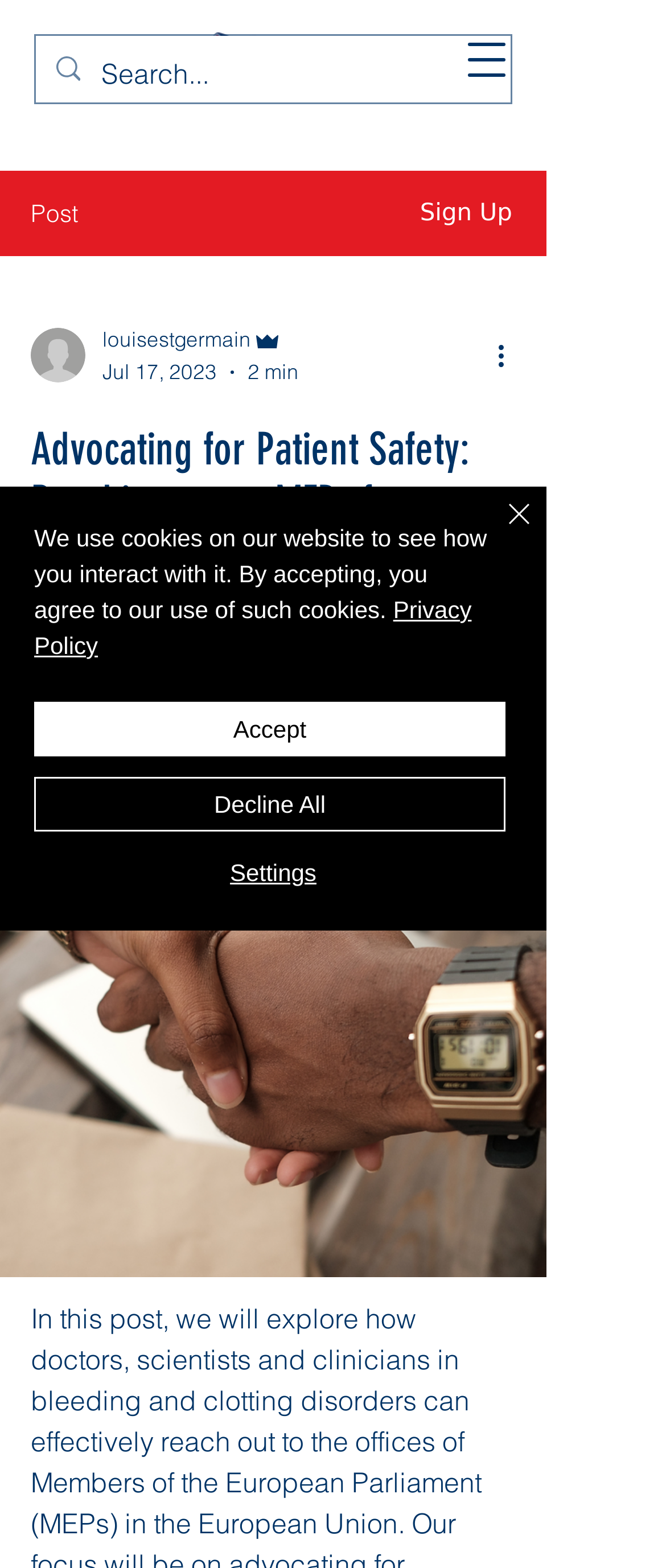Identify the bounding box coordinates of the element that should be clicked to fulfill this task: "Click on the logo". The coordinates should be provided as four float numbers between 0 and 1, i.e., [left, top, right, bottom].

[0.321, 0.021, 0.5, 0.053]